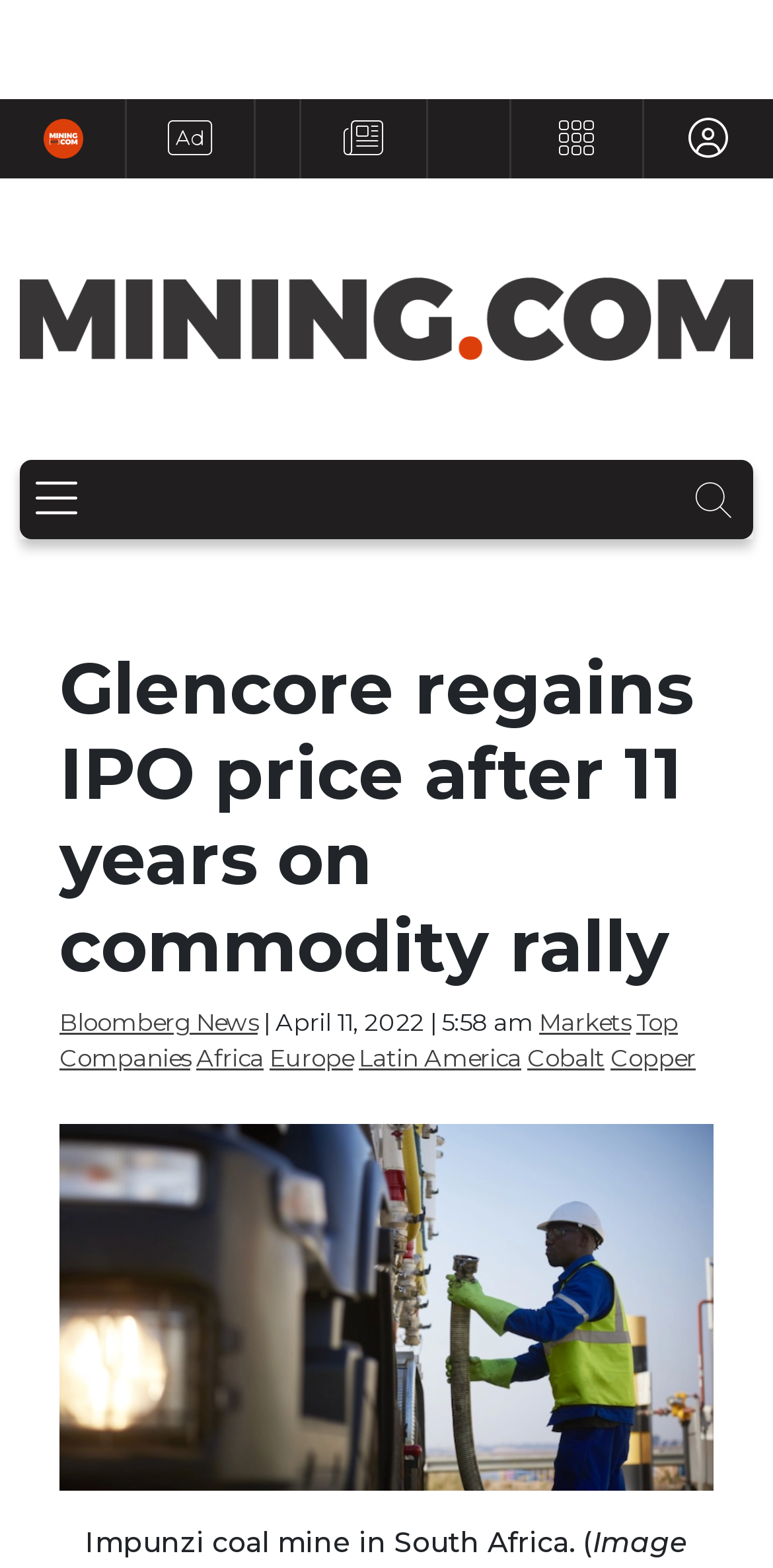Please identify the bounding box coordinates of where to click in order to follow the instruction: "Click the 'RSS' link".

[0.33, 0.063, 0.386, 0.114]